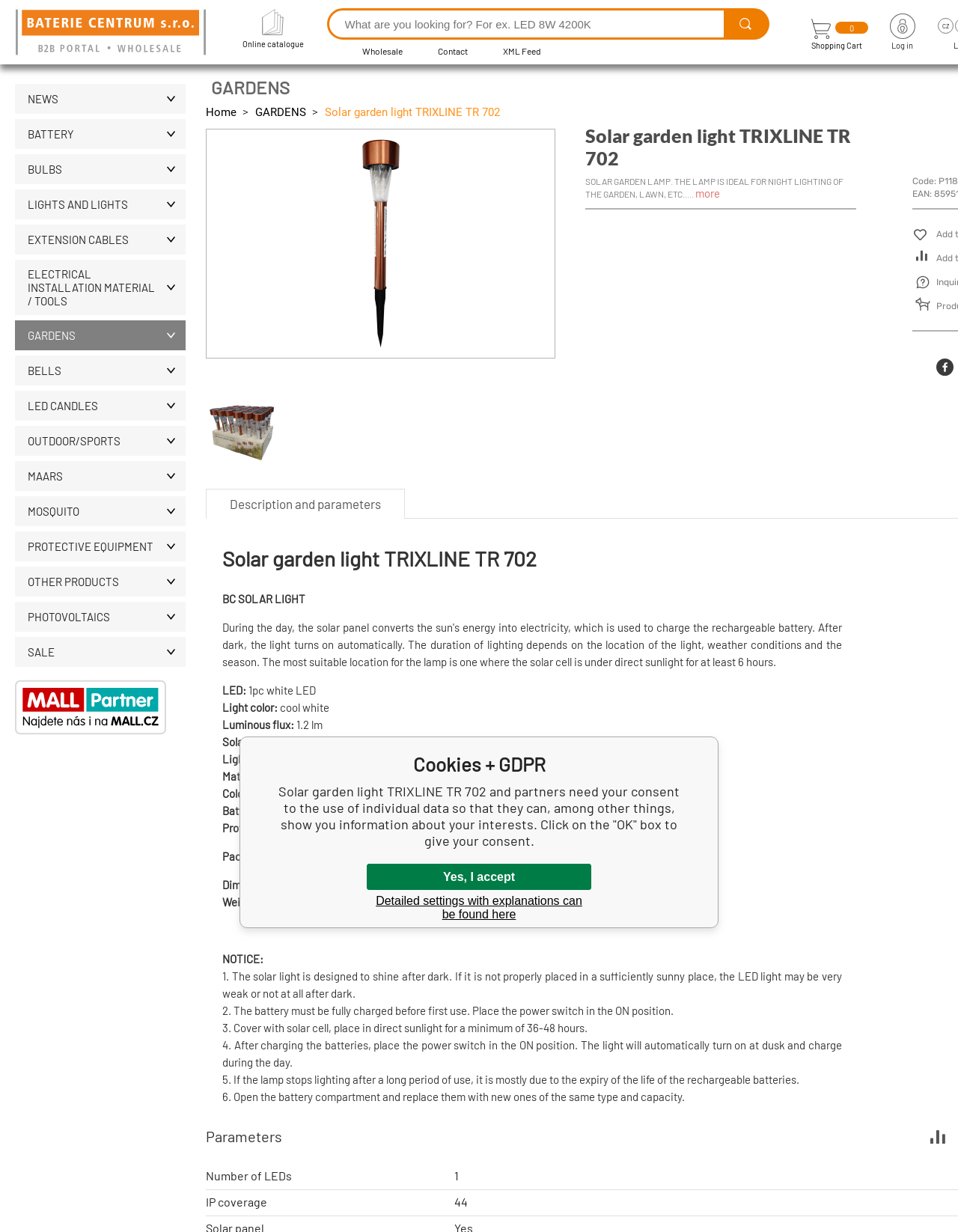Predict the bounding box of the UI element that fits this description: "Email Whitelisting".

None